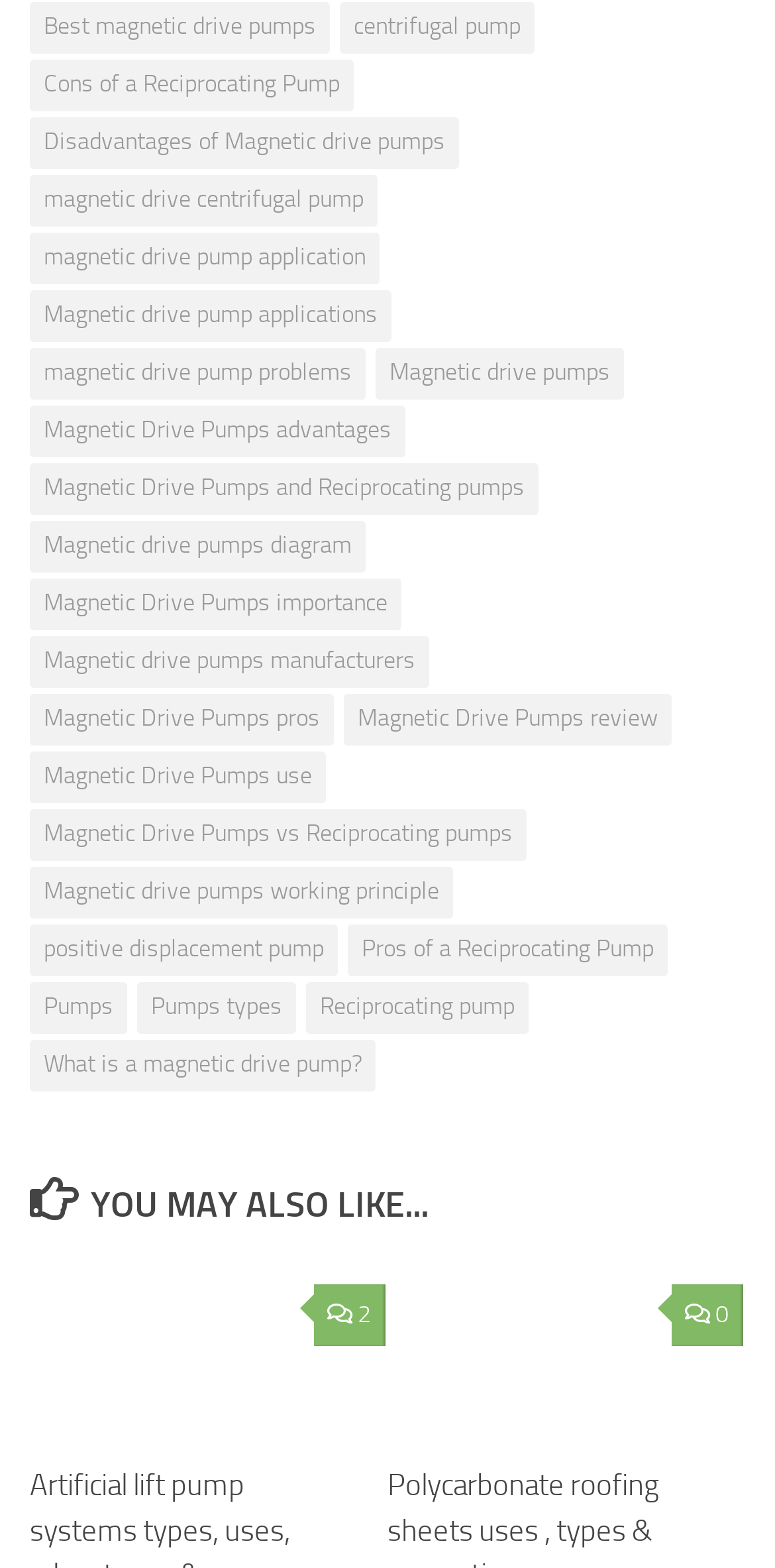Can you find the bounding box coordinates for the UI element given this description: "Pros of a Reciprocating Pump"? Provide the coordinates as four float numbers between 0 and 1: [left, top, right, bottom].

[0.449, 0.59, 0.862, 0.623]